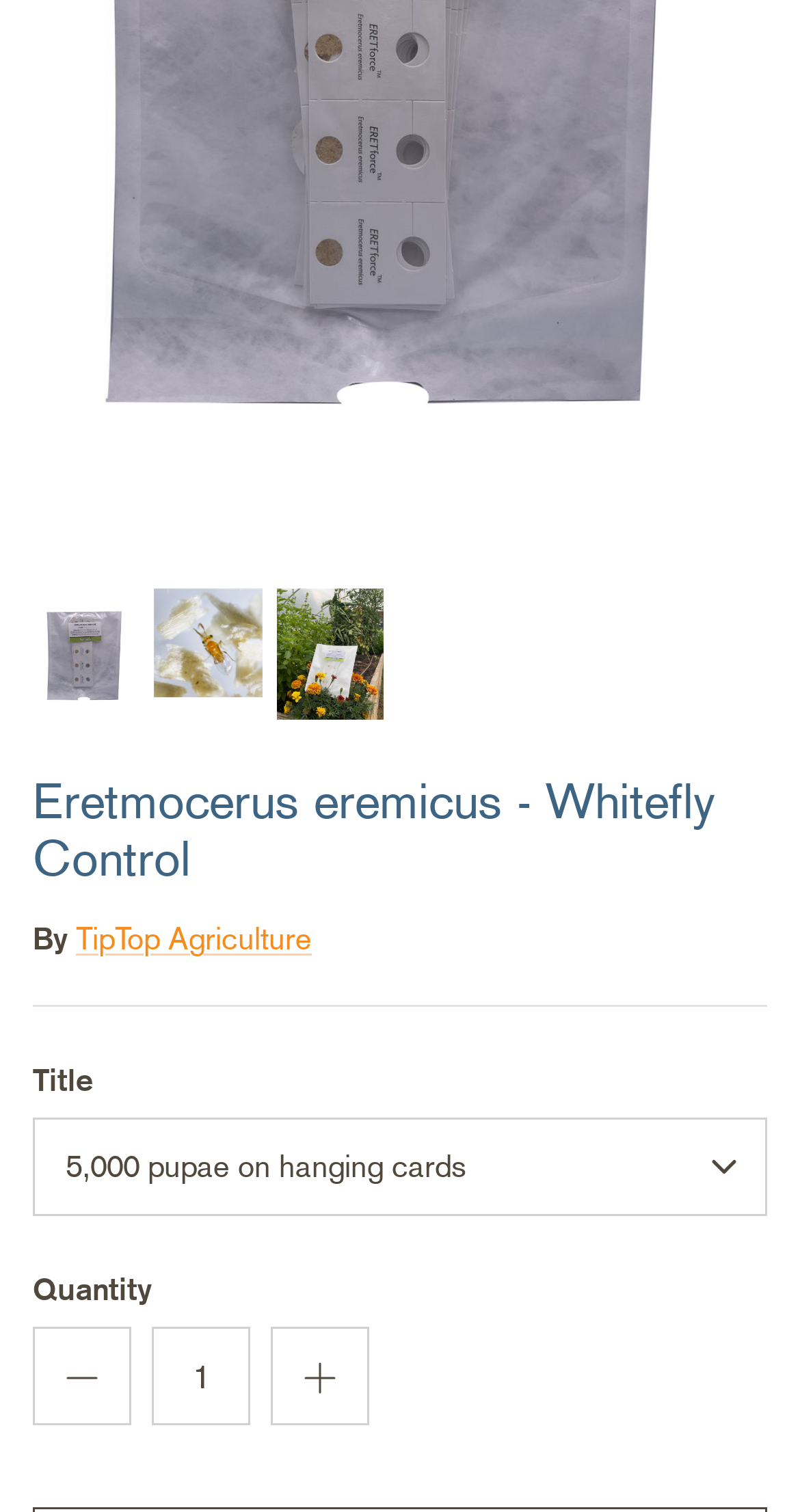Using the description: "Toggle menu", determine the UI element's bounding box coordinates. Ensure the coordinates are in the format of four float numbers between 0 and 1, i.e., [left, top, right, bottom].

[0.713, 0.033, 0.877, 0.096]